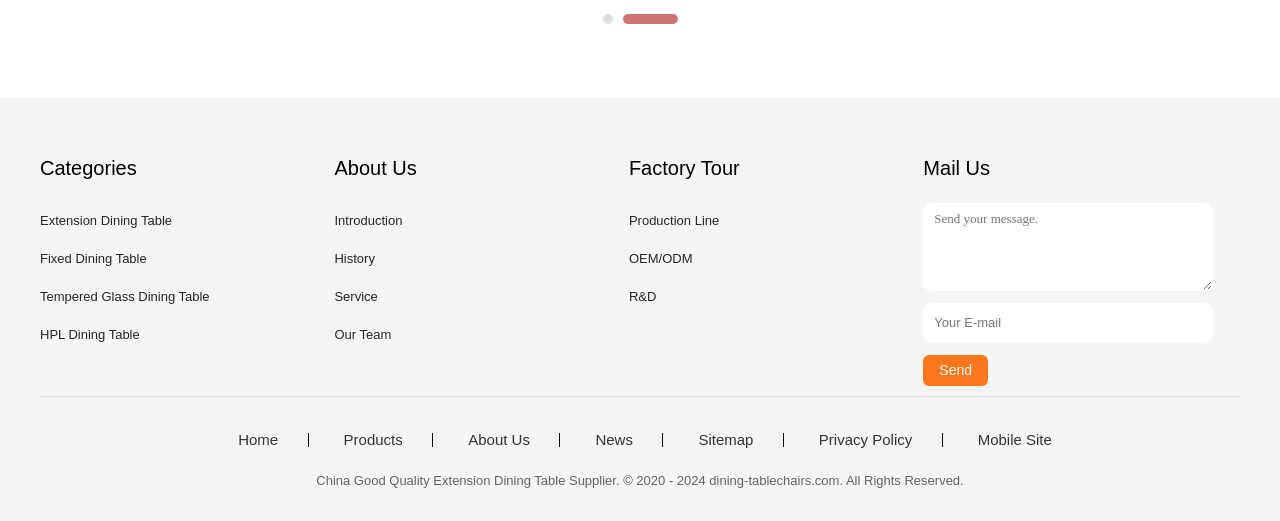Find the bounding box coordinates for the HTML element described in this sentence: "Tempered Glass Dining Table". Provide the coordinates as four float numbers between 0 and 1, in the format [left, top, right, bottom].

[0.031, 0.554, 0.164, 0.583]